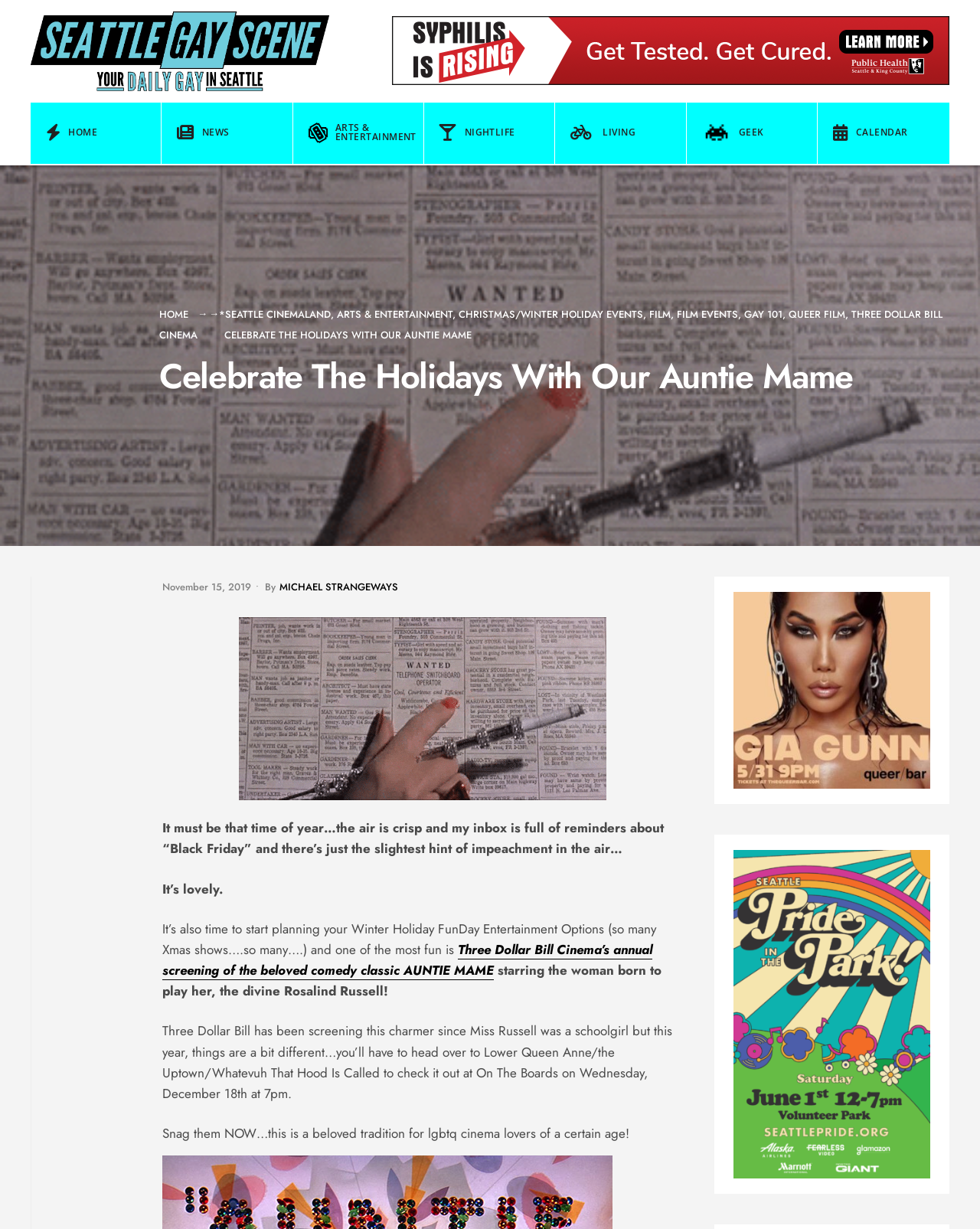Answer the question using only a single word or phrase: 
What is the title of the movie being screened?

AUNTIE MAME